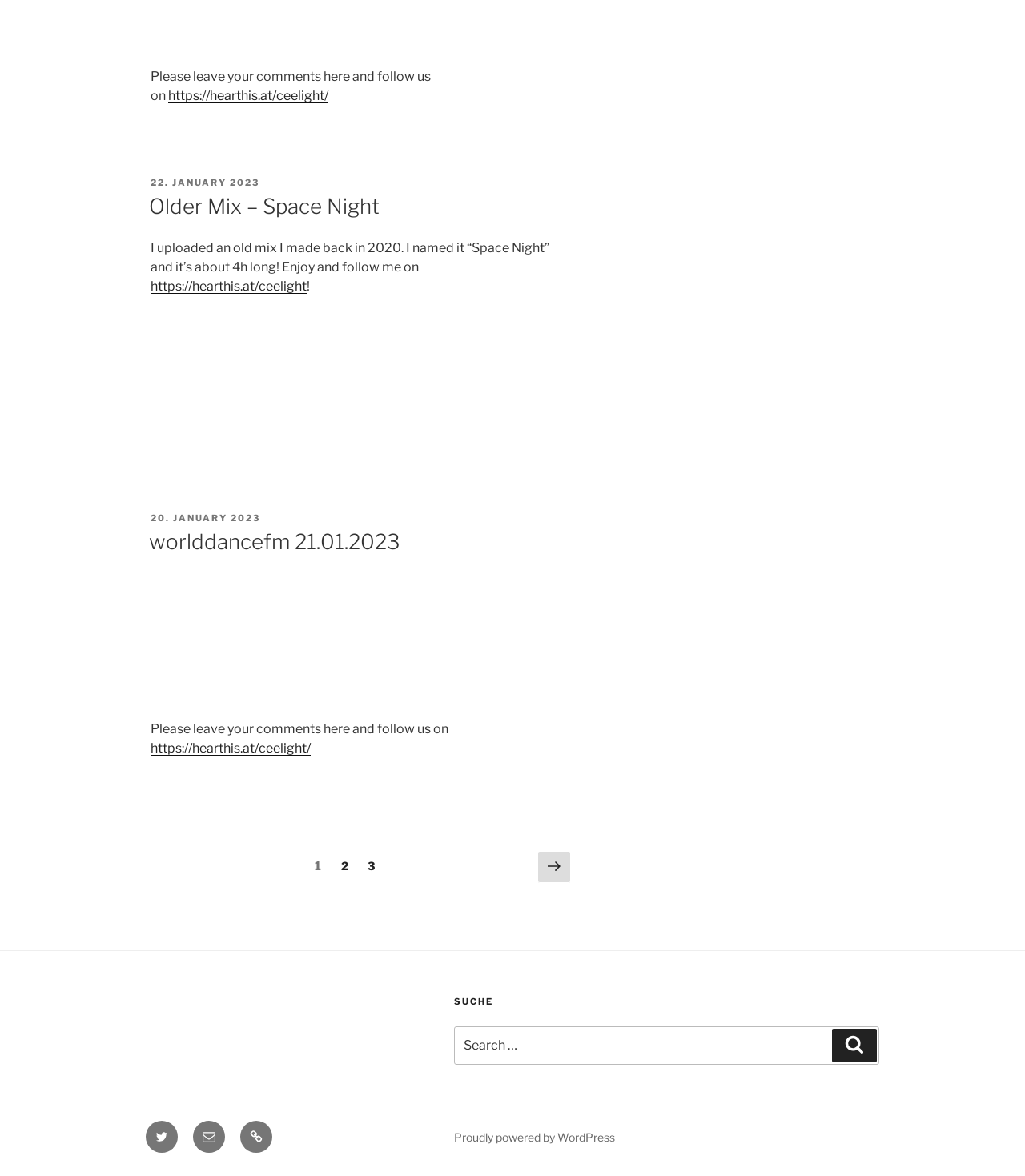Bounding box coordinates are given in the format (top-left x, top-left y, bottom-right x, bottom-right y). All values should be floating point numbers between 0 and 1. Provide the bounding box coordinate for the UI element described as: 20. January 202322. January 2023

[0.147, 0.436, 0.254, 0.445]